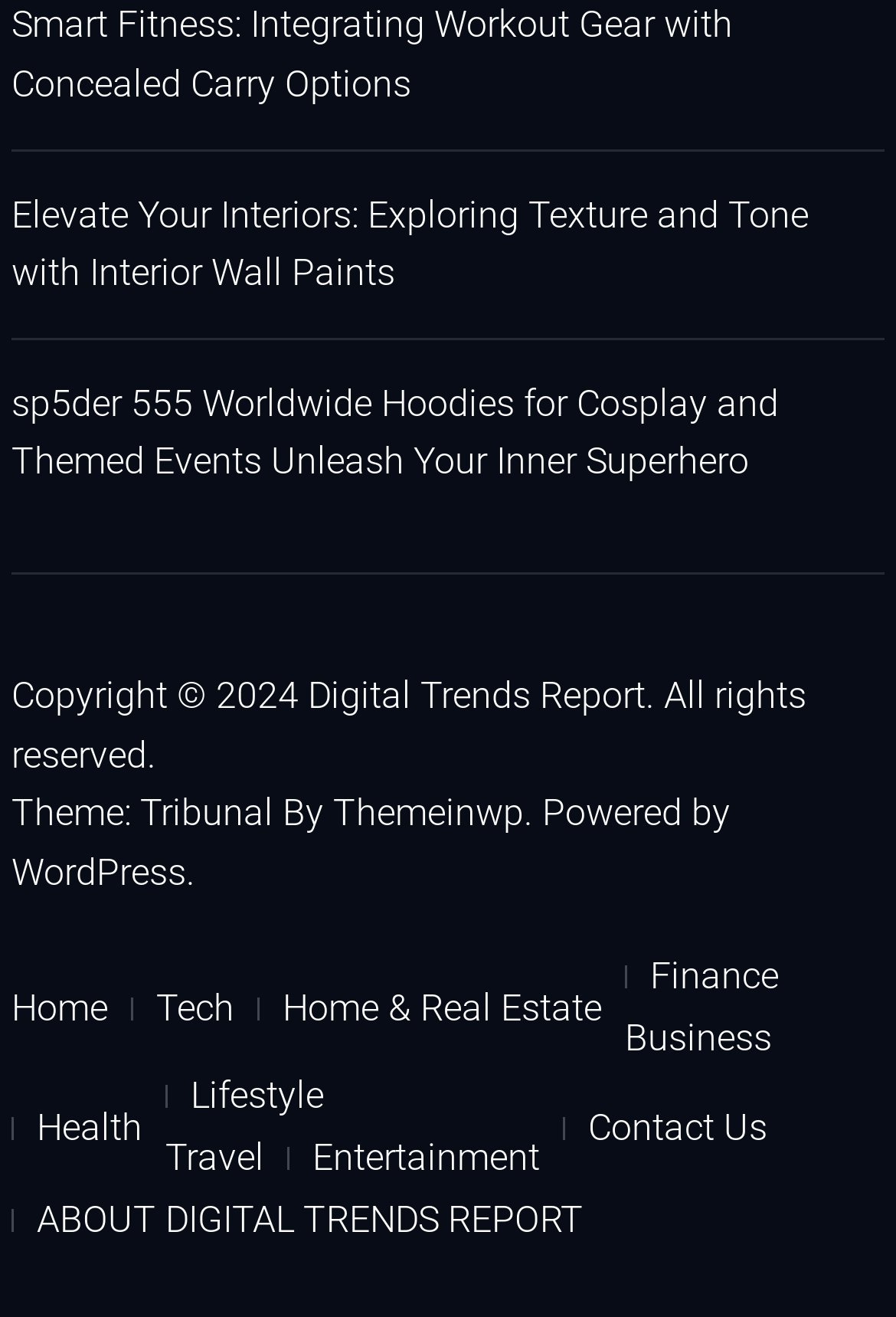Please find the bounding box coordinates of the section that needs to be clicked to achieve this instruction: "Visit the home page".

[0.013, 0.743, 0.146, 0.787]